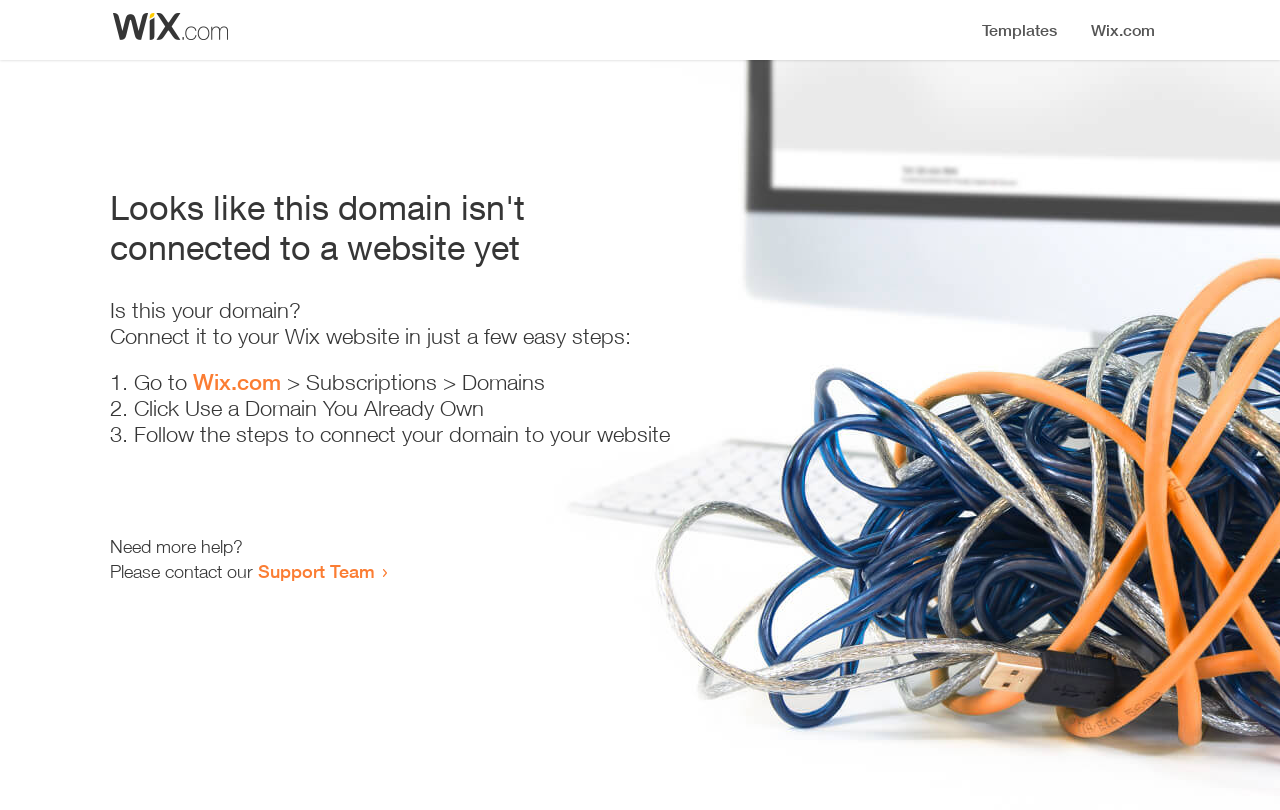Respond to the question below with a single word or phrase: Is the domain currently in use?

No